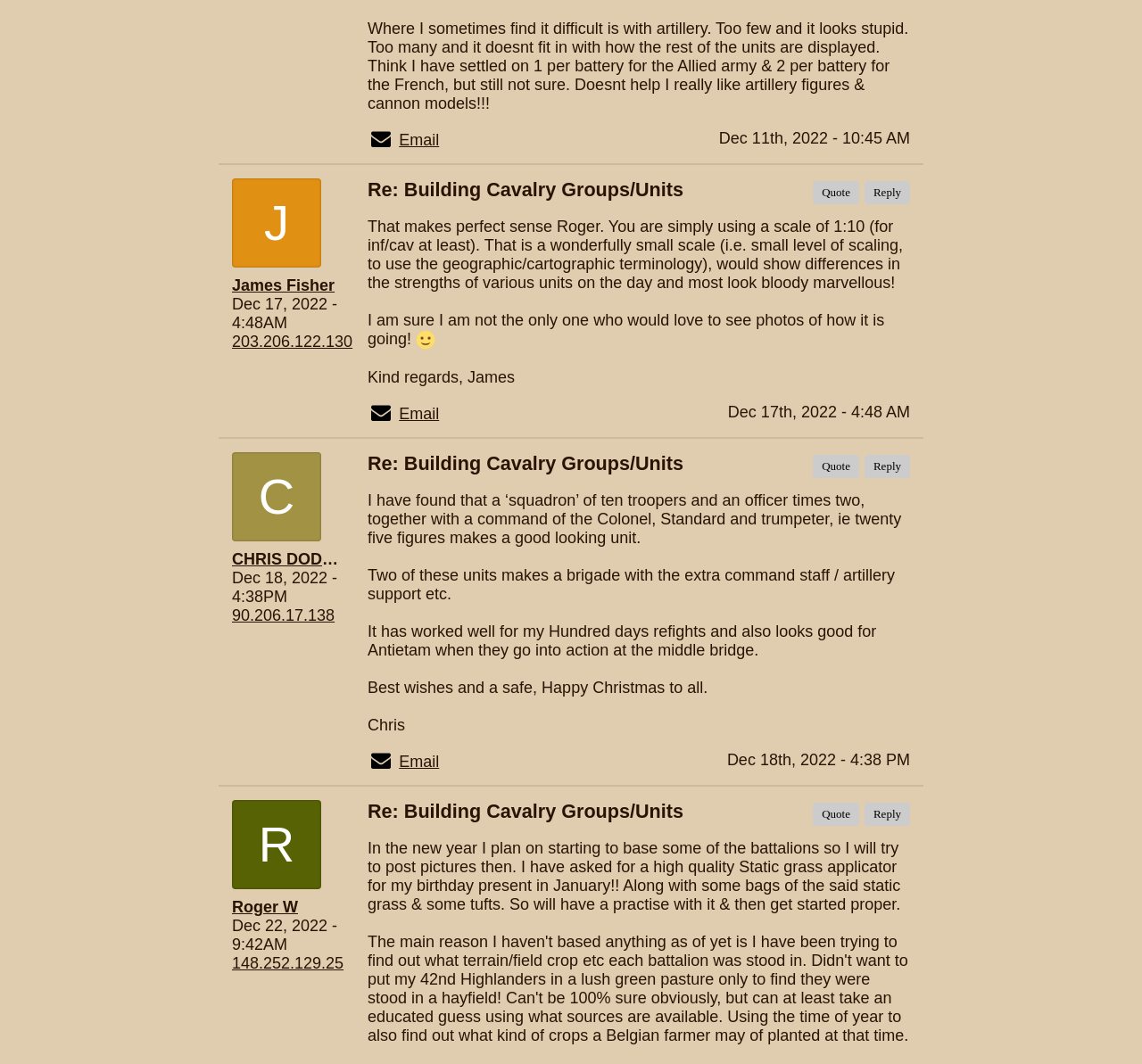Please provide the bounding box coordinates for the element that needs to be clicked to perform the following instruction: "Click the 'Quote' button". The coordinates should be given as four float numbers between 0 and 1, i.e., [left, top, right, bottom].

[0.712, 0.17, 0.752, 0.192]